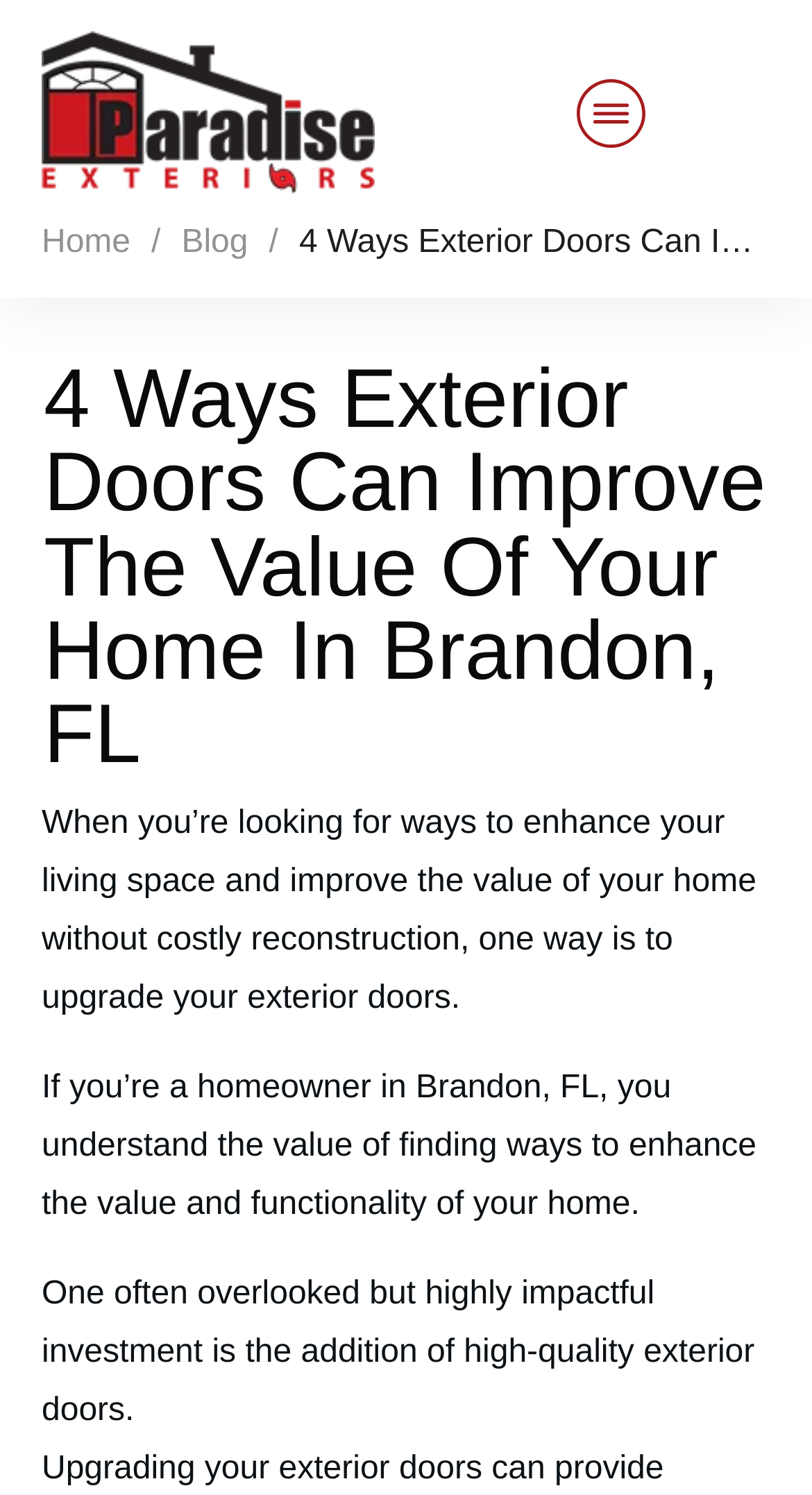Specify the bounding box coordinates of the element's area that should be clicked to execute the given instruction: "Contact Paradise Exteriors". The coordinates should be four float numbers between 0 and 1, i.e., [left, top, right, bottom].

[0.805, 0.614, 0.935, 0.653]